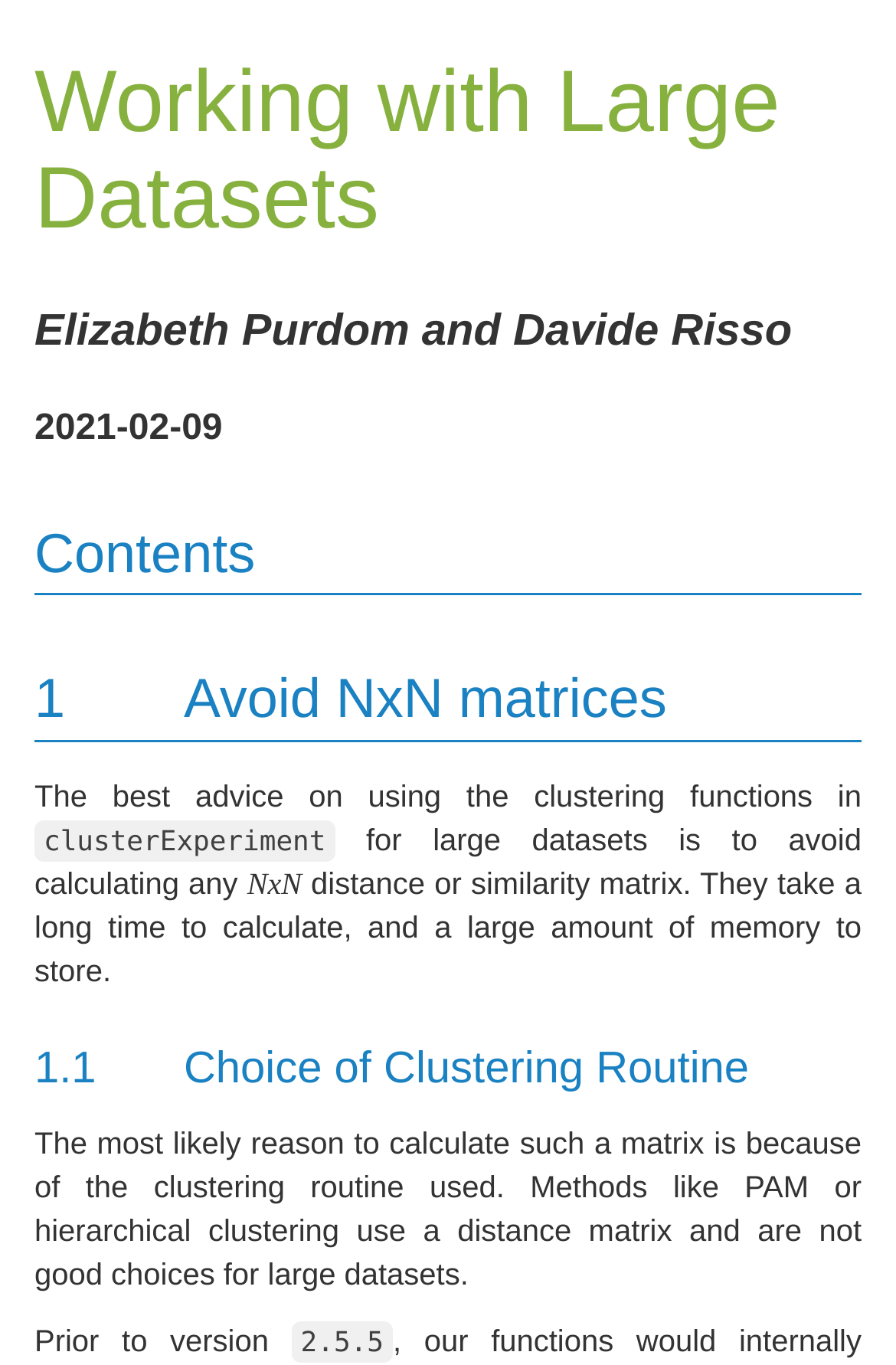What is the first topic discussed in the article?
Look at the image and respond with a one-word or short-phrase answer.

Avoid NxN matrices